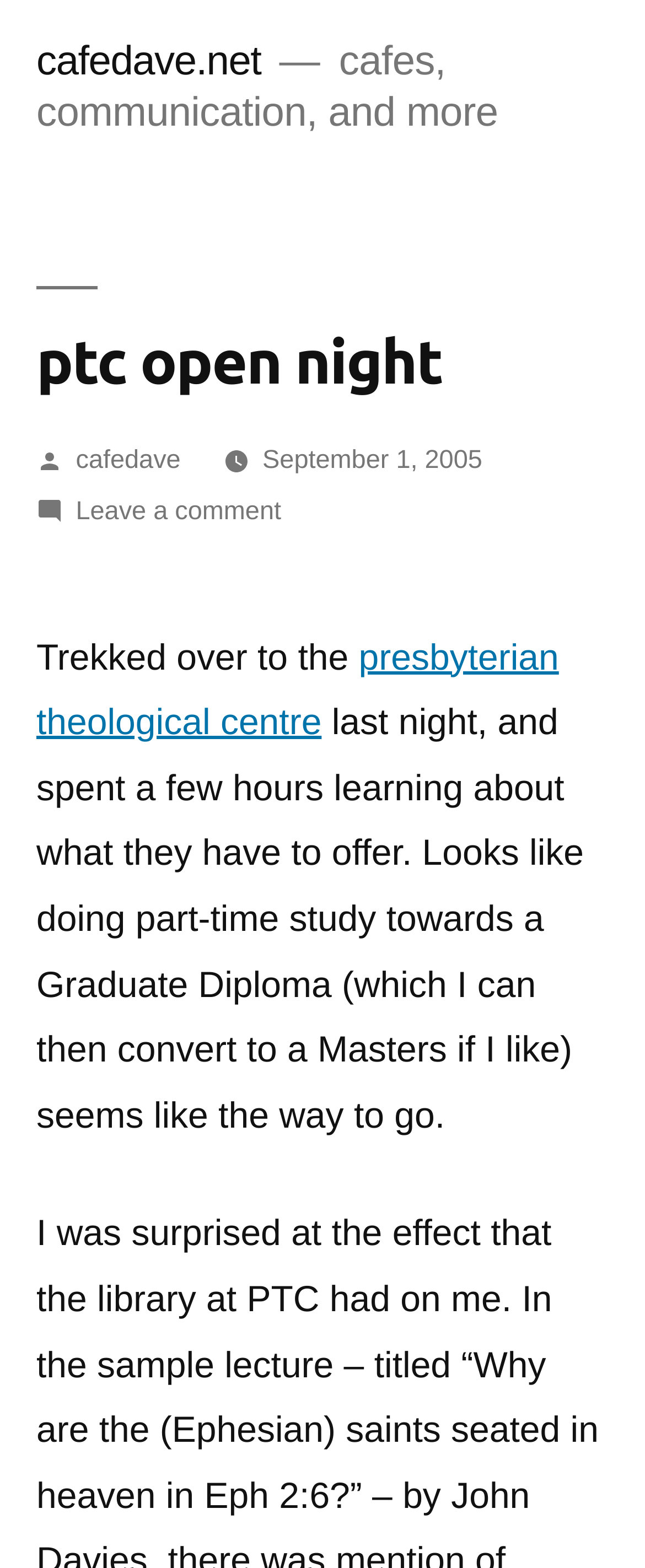Who is the author of the article?
Could you answer the question in a detailed manner, providing as much information as possible?

The author of the article can be determined by looking at the 'Posted by' section, which mentions 'cafedave' as the author.